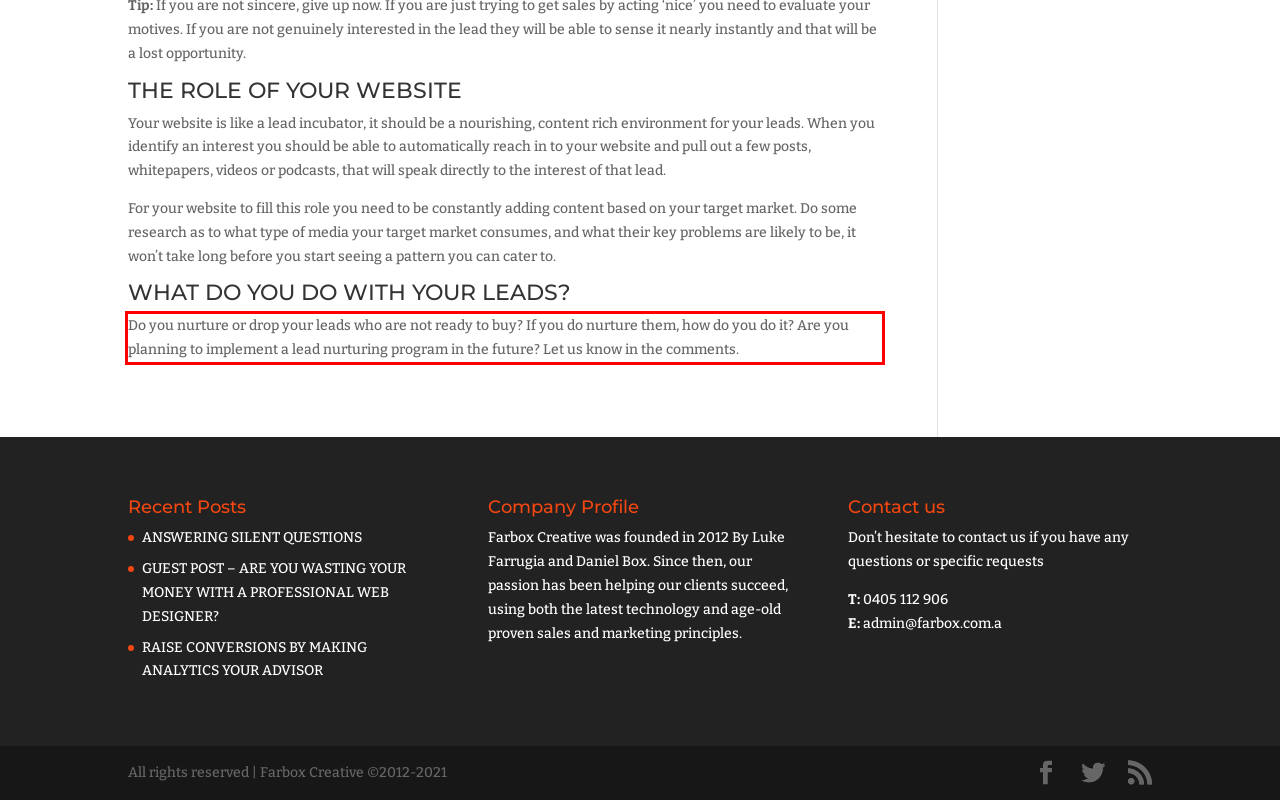You have a screenshot of a webpage with a red bounding box. Identify and extract the text content located inside the red bounding box.

Do you nurture or drop your leads who are not ready to buy? If you do nurture them, how do you do it? Are you planning to implement a lead nurturing program in the future? Let us know in the comments.